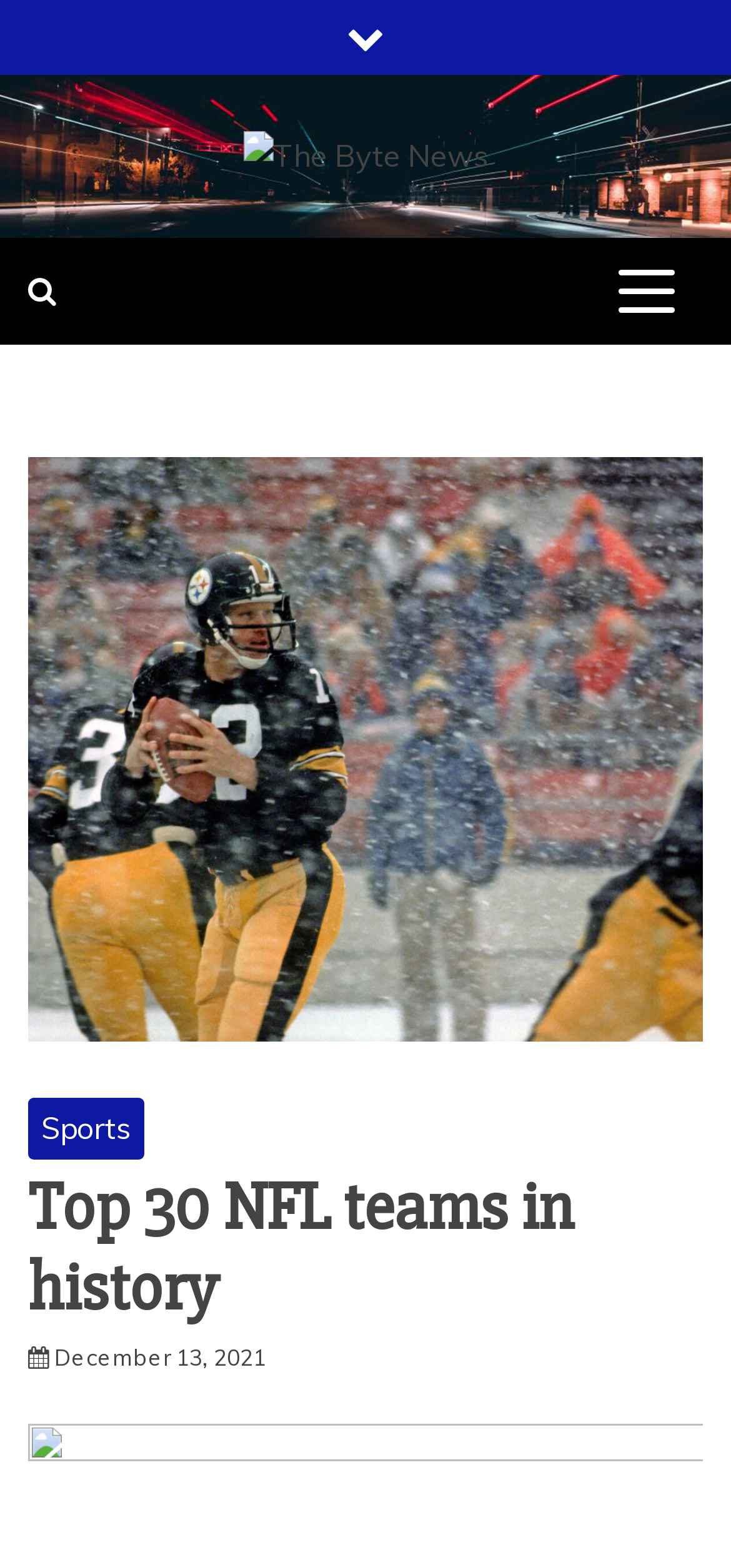Answer this question in one word or a short phrase: When was the article published?

December 13, 2021